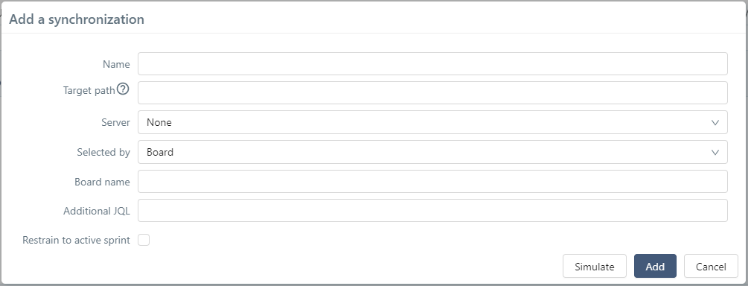Please provide a one-word or phrase answer to the question: 
What is the purpose of the 'Simulate' button?

Testing synchronization settings